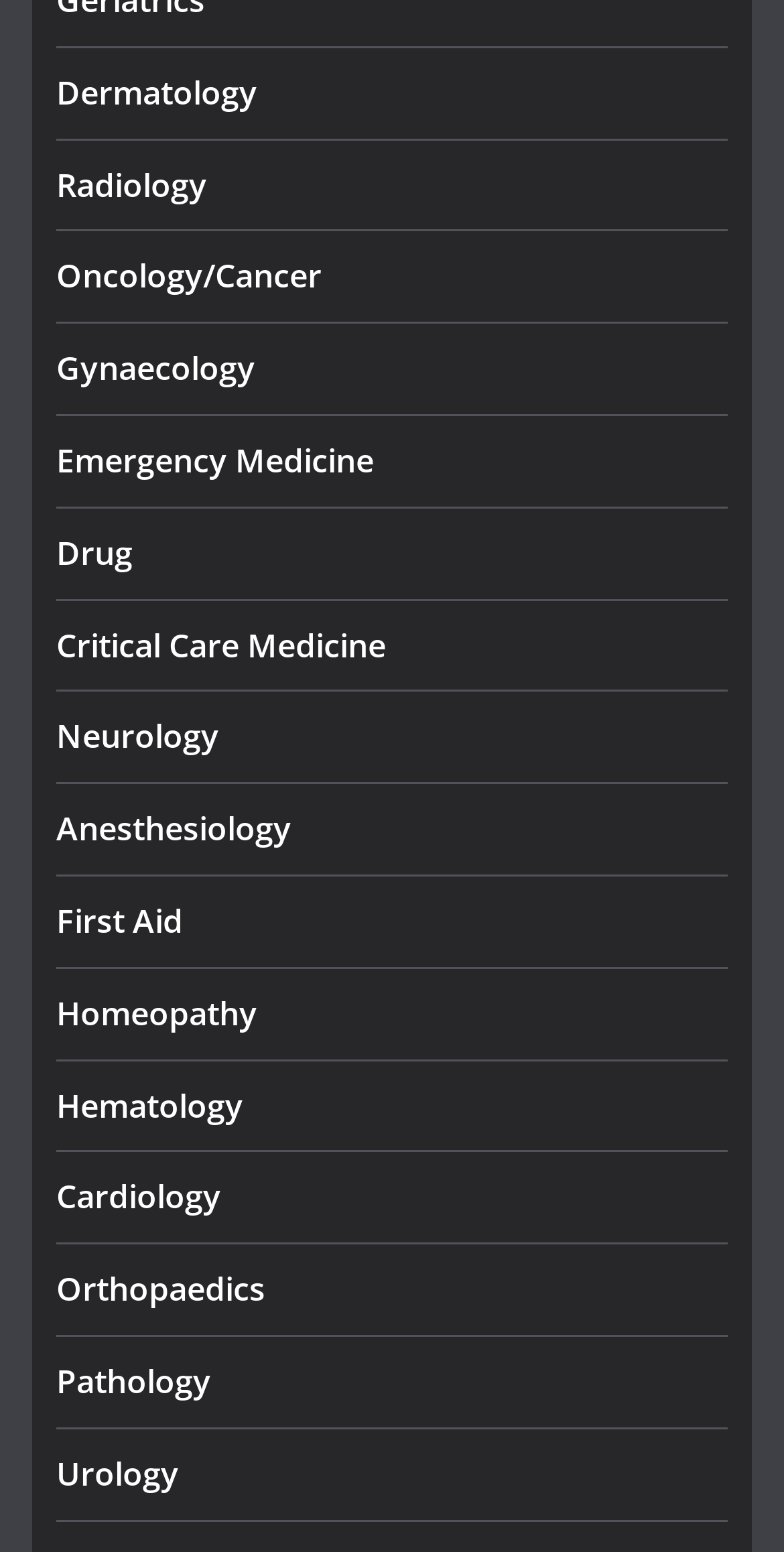Provide a one-word or one-phrase answer to the question:
What is the first medical specialty listed?

General Practice